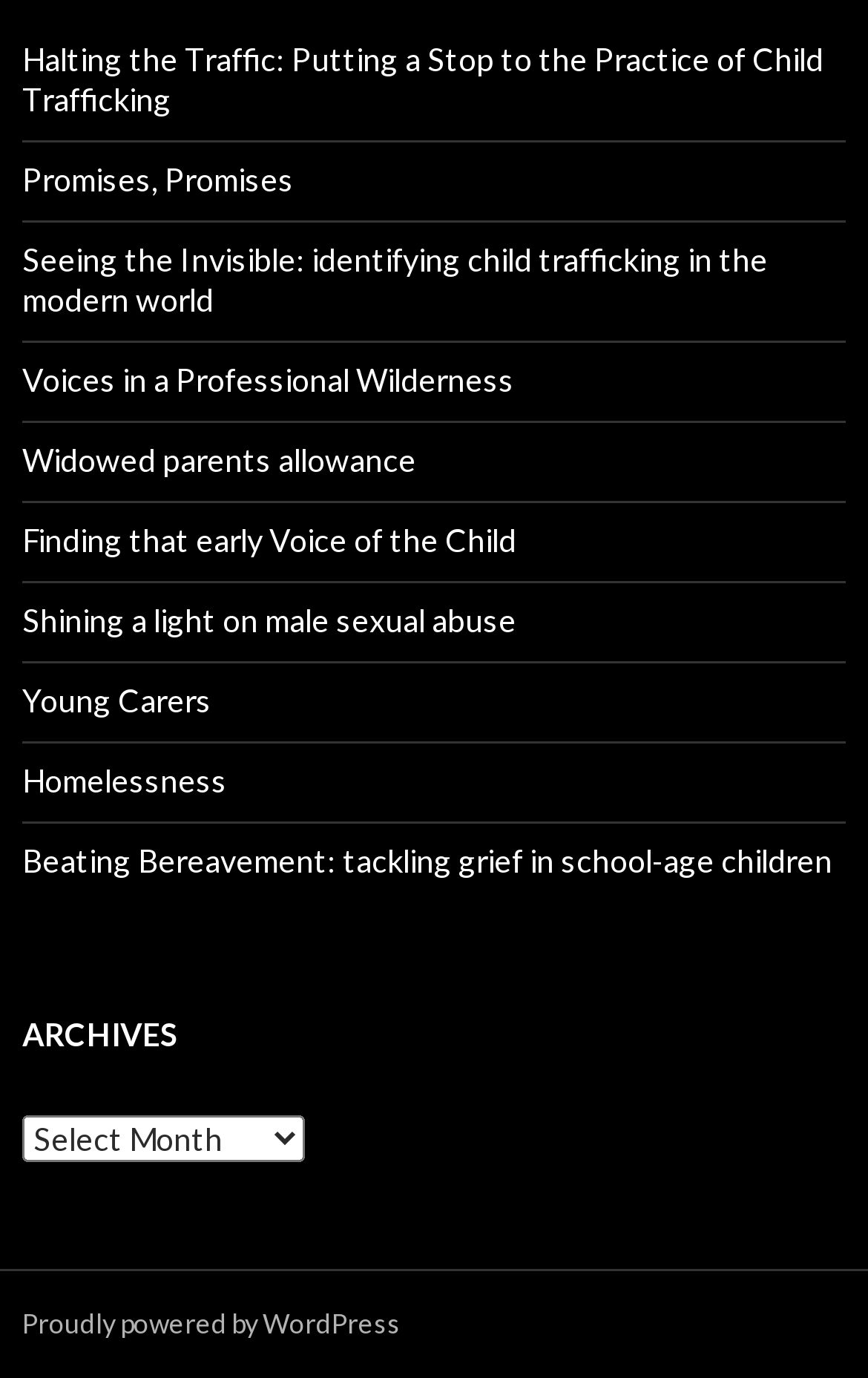Provide the bounding box coordinates for the UI element described in this sentence: "Widowed parents allowance". The coordinates should be four float values between 0 and 1, i.e., [left, top, right, bottom].

[0.026, 0.319, 0.479, 0.347]